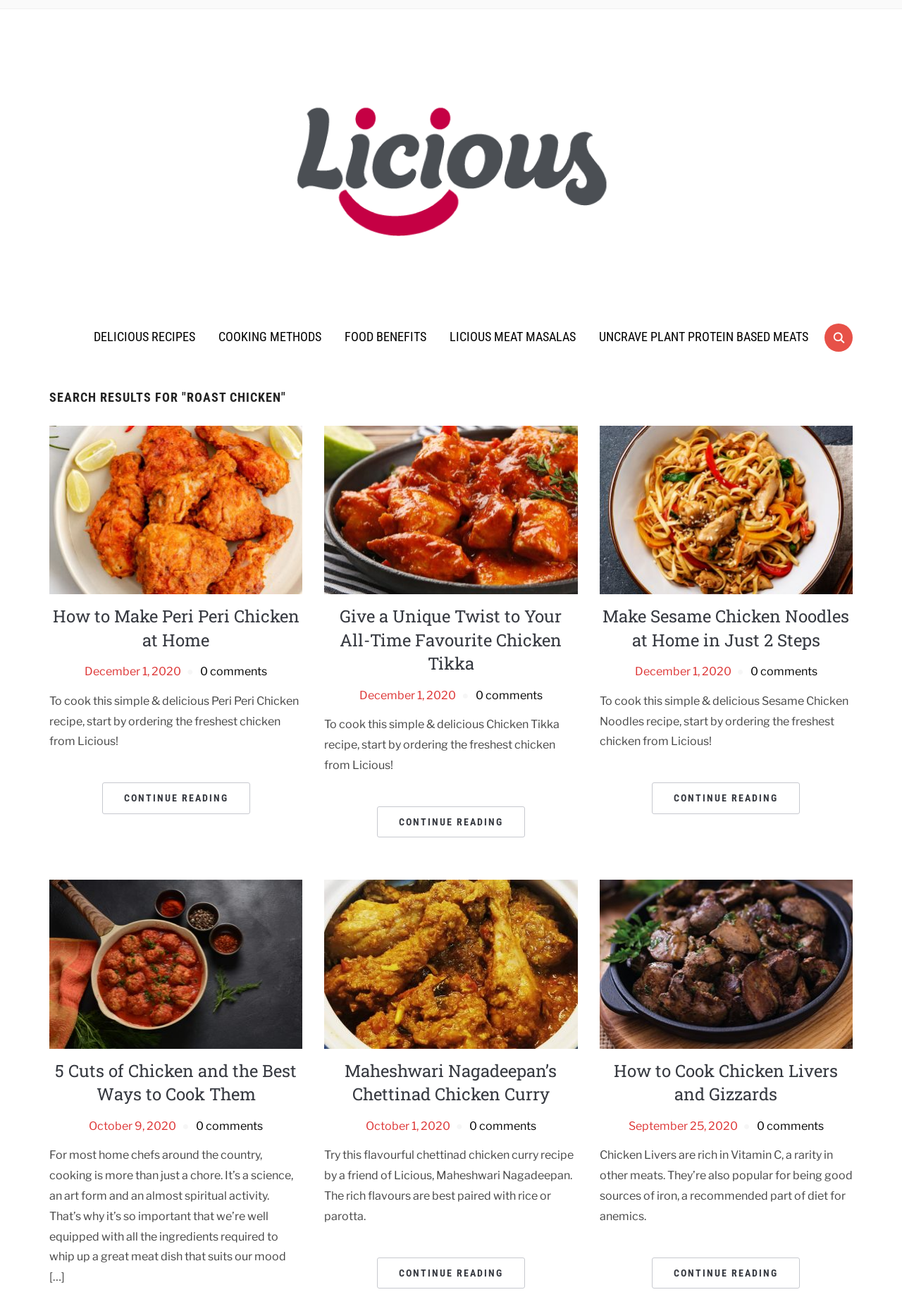Predict the bounding box of the UI element based on this description: "Continue Reading".

[0.723, 0.955, 0.887, 0.979]